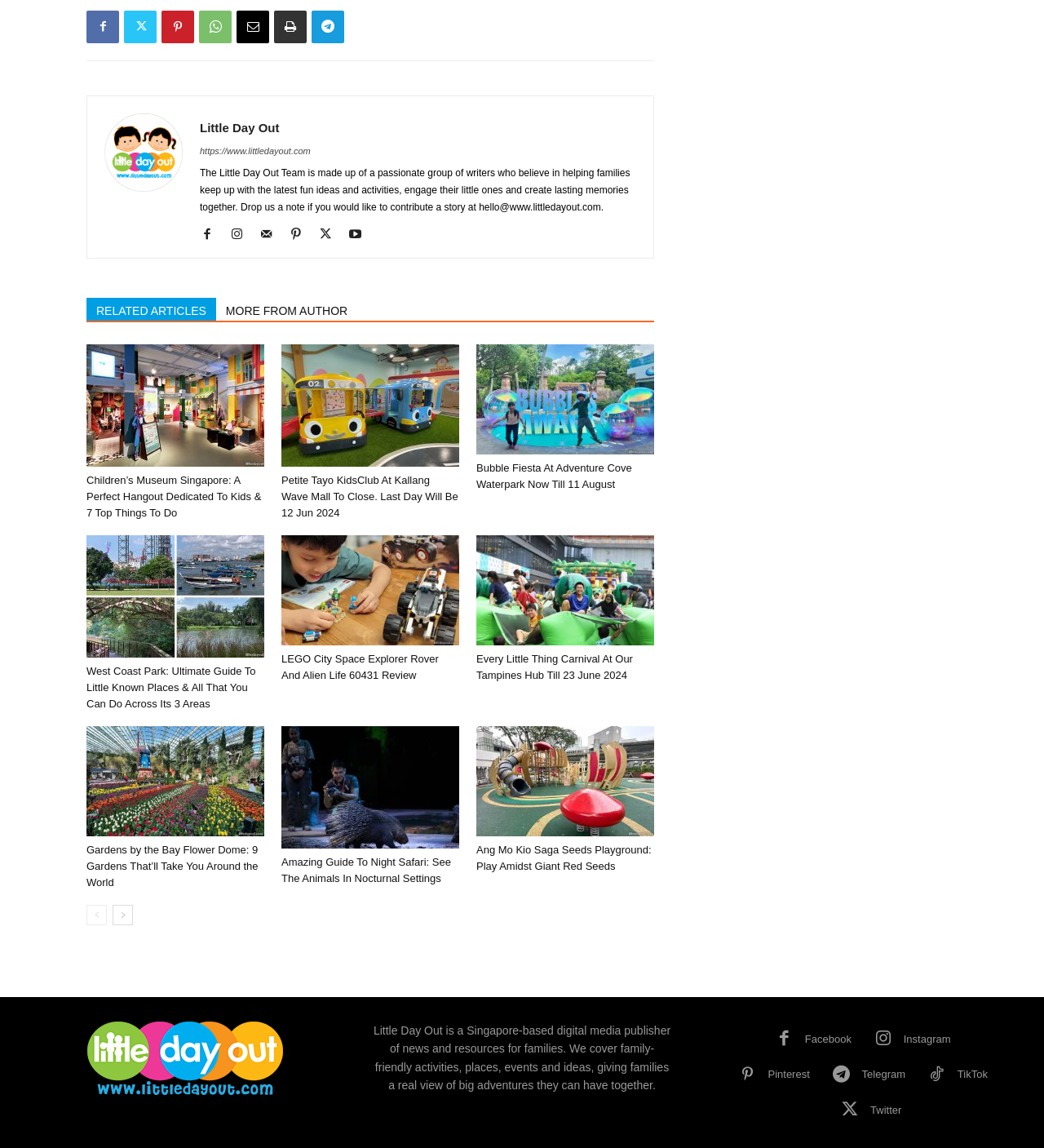Please locate the bounding box coordinates of the element that should be clicked to complete the given instruction: "Click on 'Contact us'".

None